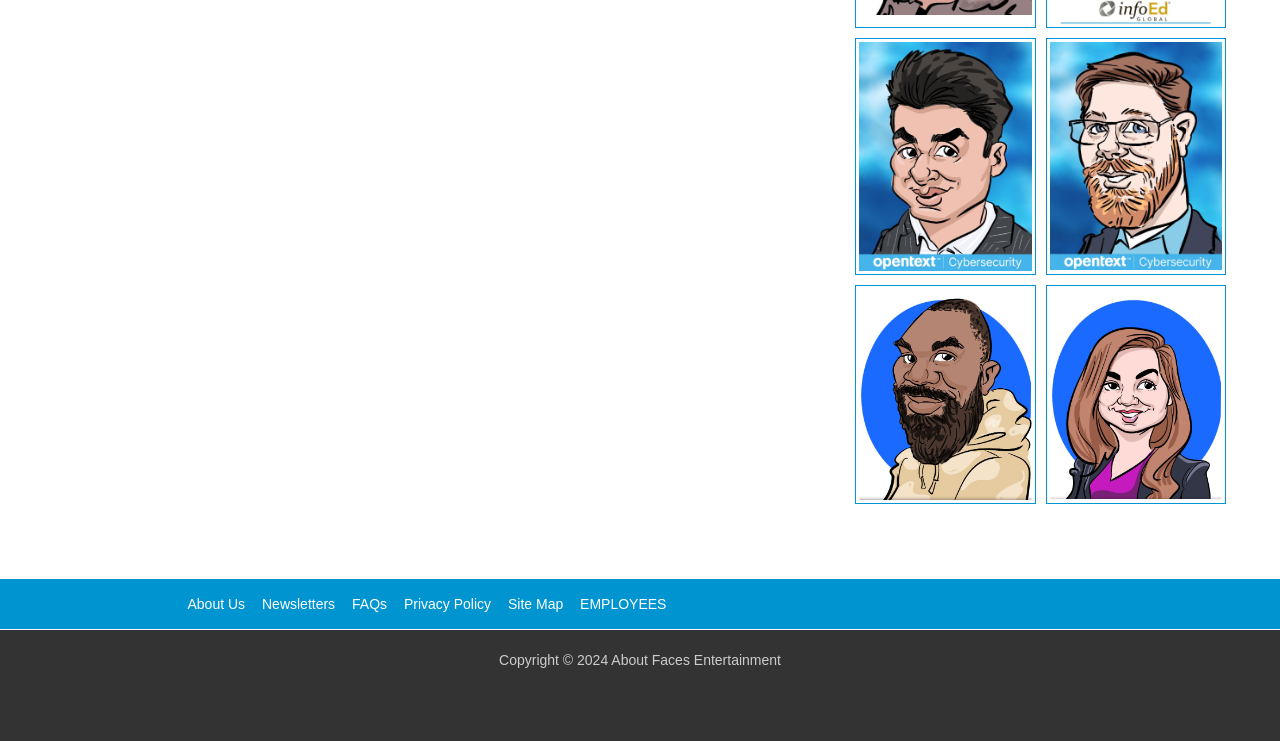Identify the bounding box coordinates for the UI element described by the following text: "Newsletters". Provide the coordinates as four float numbers between 0 and 1, in the format [left, top, right, bottom].

[0.205, 0.804, 0.262, 0.825]